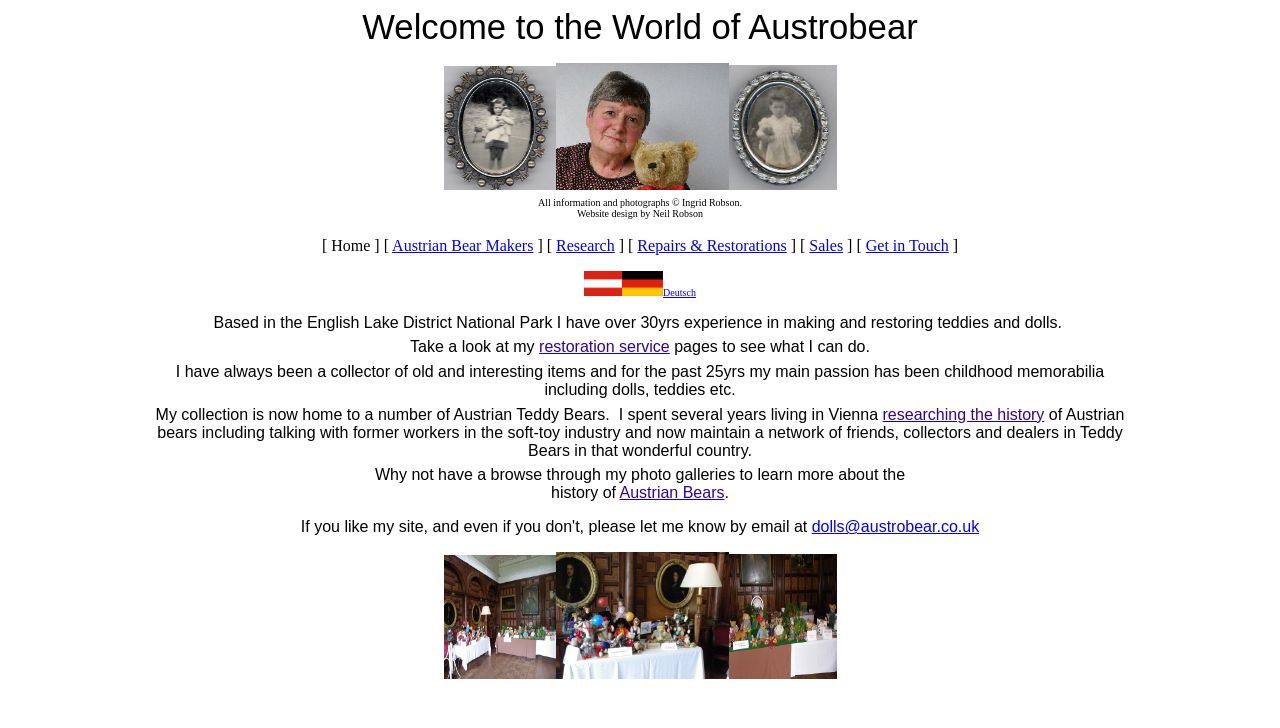Using the description "parent_node: Deutsch", predict the bounding box of the relevant HTML element.

[0.456, 0.387, 0.518, 0.41]